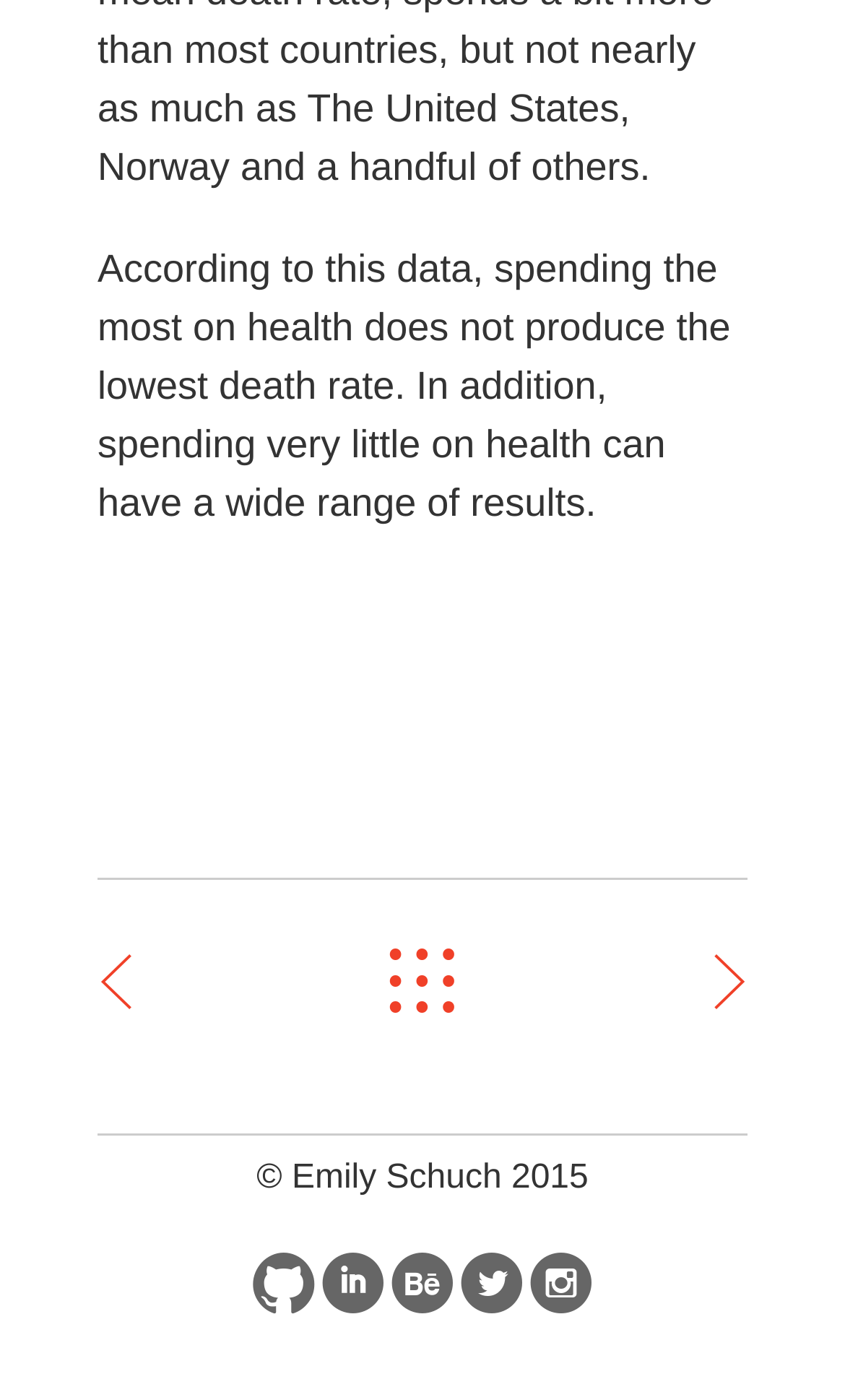What is the tone of the text?
Using the information from the image, give a concise answer in one word or a short phrase.

Informative